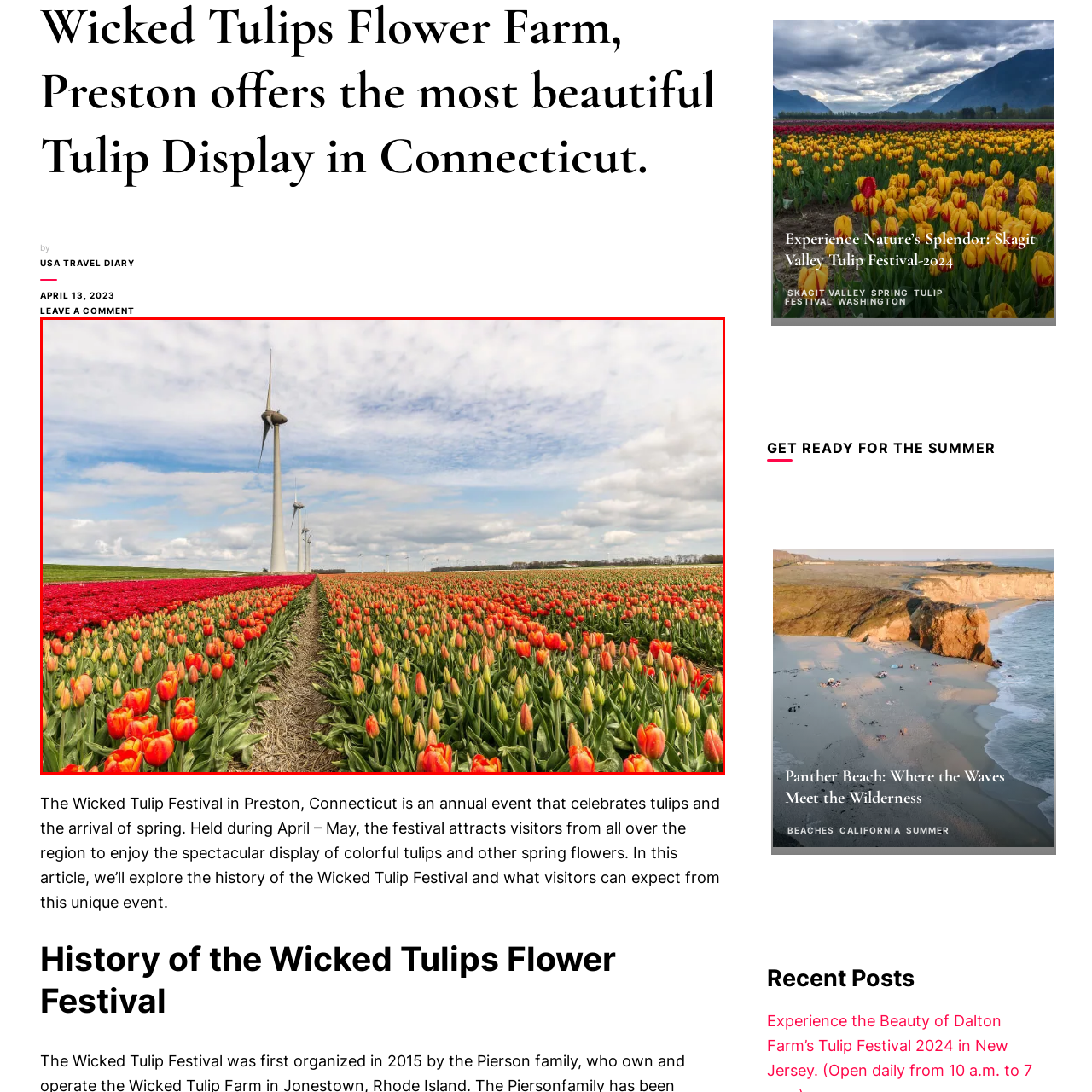What is the purpose of the wind turbines in the image?
Direct your attention to the image enclosed by the red bounding box and provide a detailed answer to the question.

The caption does not explicitly state the purpose of the wind turbines in the image, but it can be inferred that they are part of the agricultural landscape and might be used to generate electricity or power the farm.